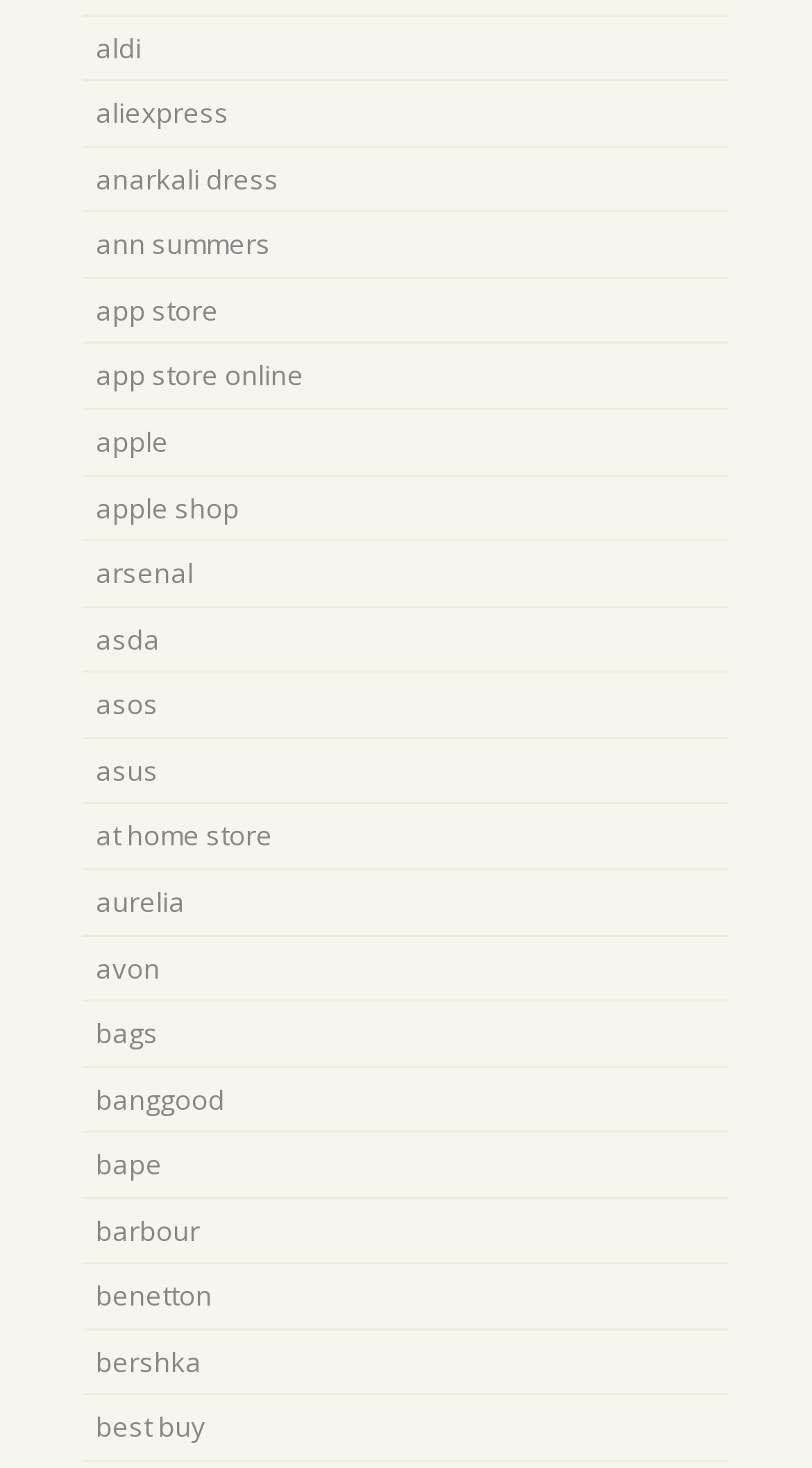What is the last link on the webpage?
Provide a concise answer using a single word or phrase based on the image.

Best Buy